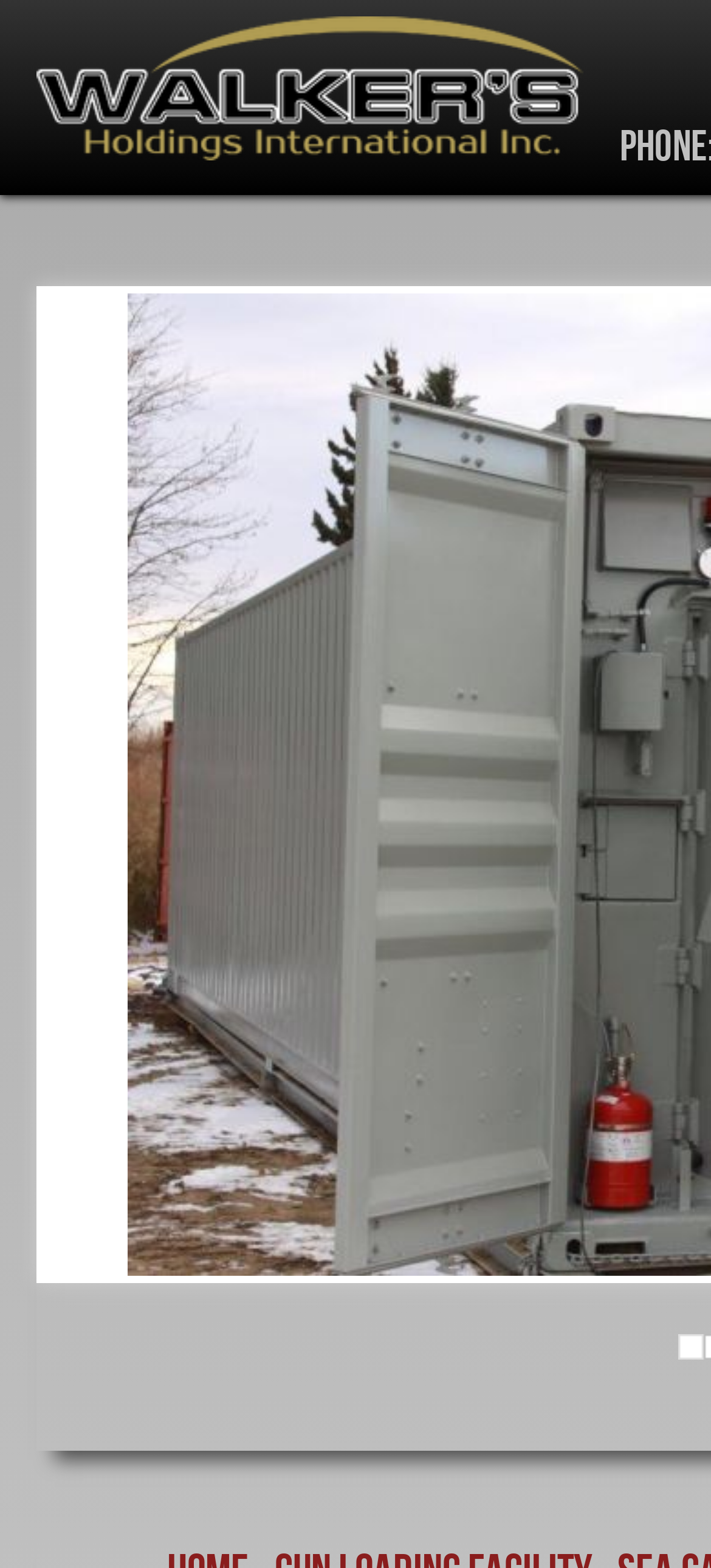Extract the main title from the webpage and generate its text.

Walker's Holdings International Inc.